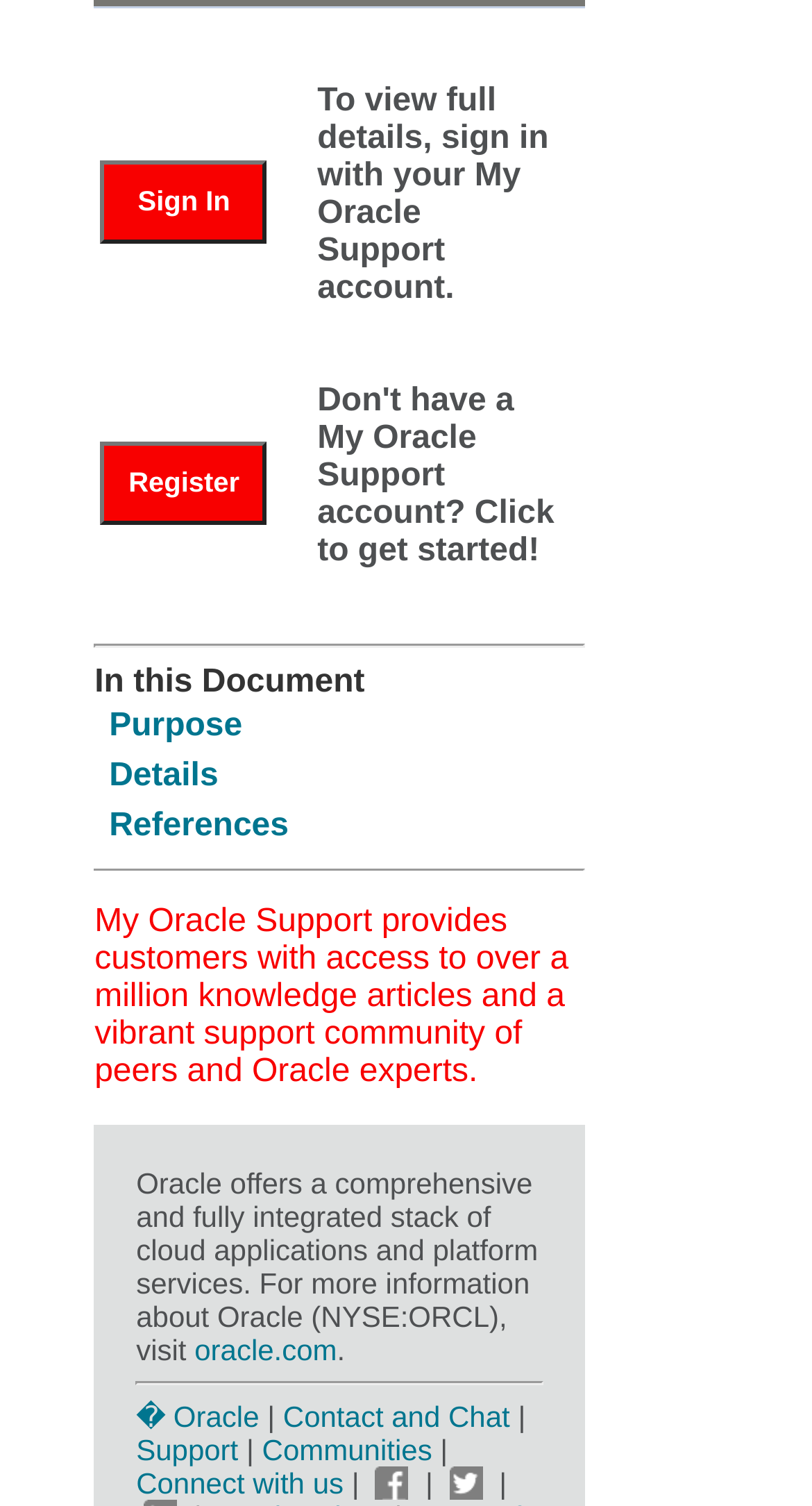Please identify the coordinates of the bounding box that should be clicked to fulfill this instruction: "Sign in with your My Oracle Support account".

[0.124, 0.106, 0.329, 0.161]